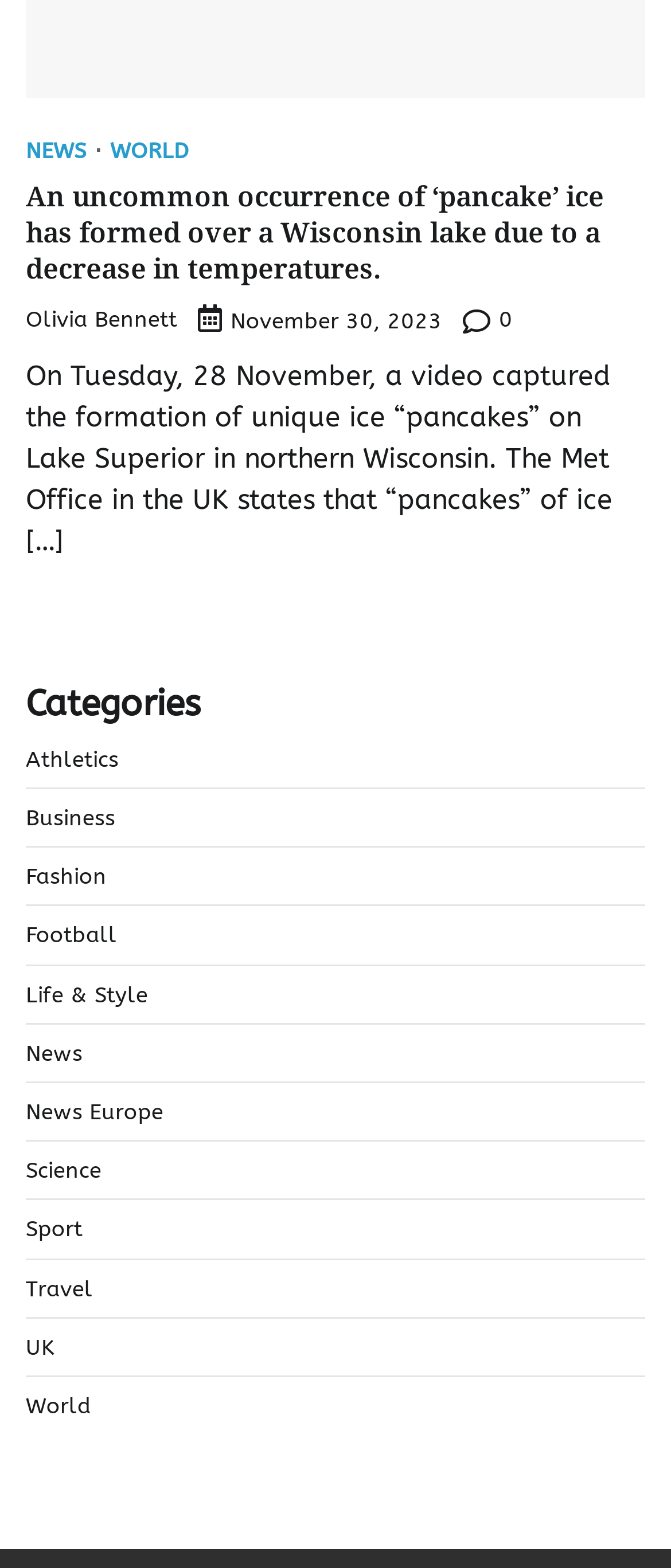Highlight the bounding box coordinates of the region I should click on to meet the following instruction: "View news in the Science category".

[0.038, 0.738, 0.151, 0.755]